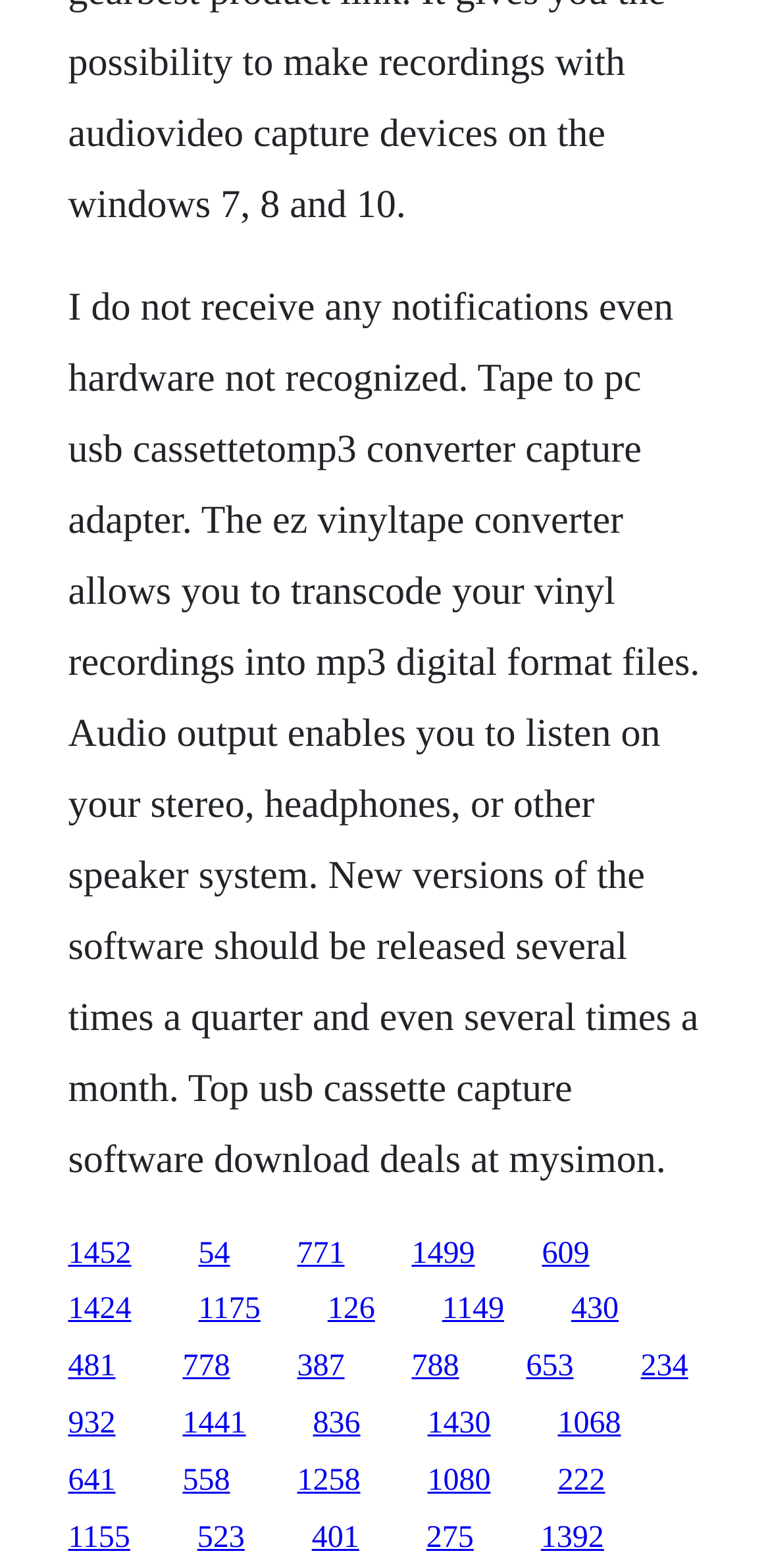Please indicate the bounding box coordinates of the element's region to be clicked to achieve the instruction: "Learn more about the audio output features of the EZ Vinyl Tape Converter". Provide the coordinates as four float numbers between 0 and 1, i.e., [left, top, right, bottom].

[0.704, 0.788, 0.765, 0.81]